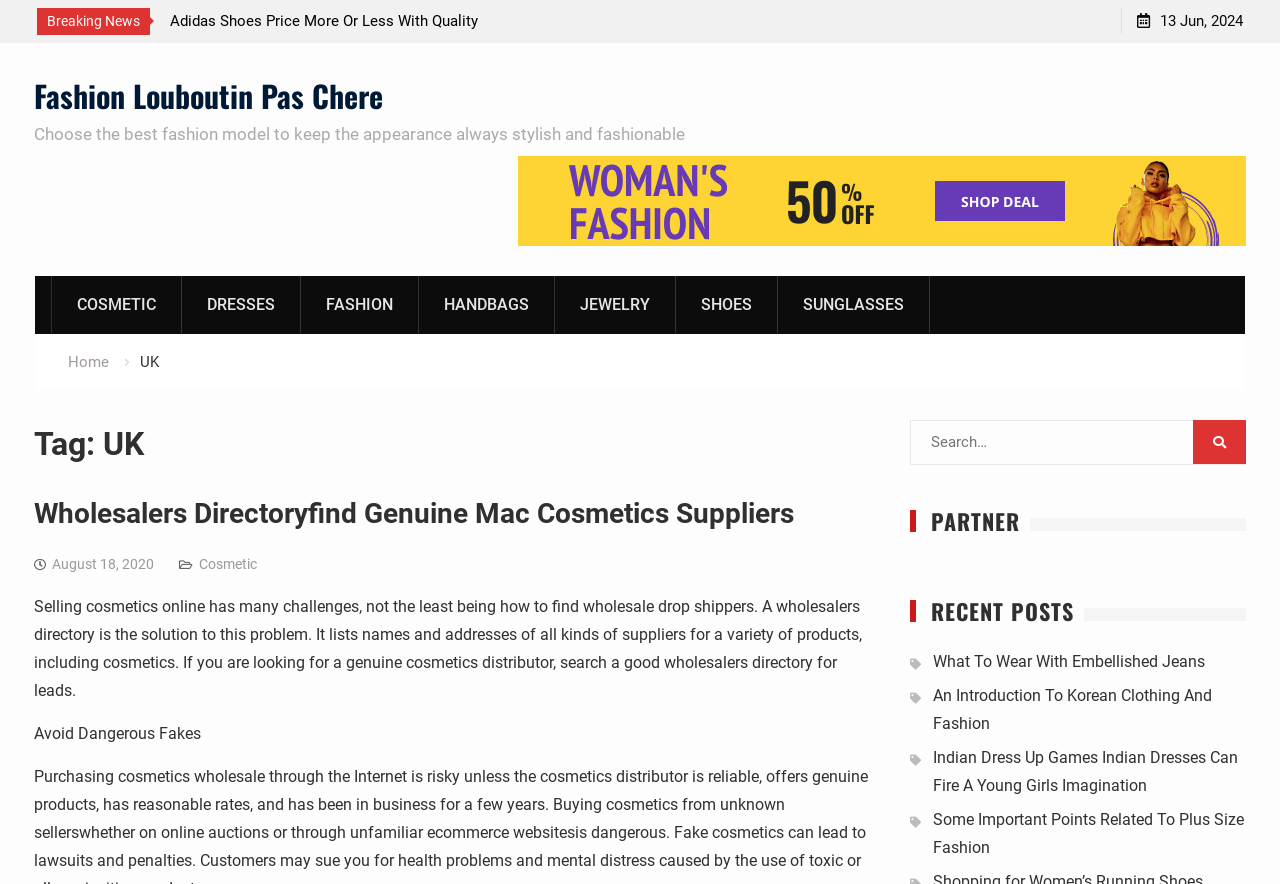Write an exhaustive caption that covers the webpage's main aspects.

This webpage is about fashion, specifically focused on Louboutin and UK fashion trends. At the top, there is a "Breaking News" section with a dropdown menu containing an option "Adidas Shoes Price More Or Less With Quality". To the right of this section, there is a date "13 Jun, 2024". 

Below the "Breaking News" section, there is a link to "Skip to content" at the top left corner of the page. Next to it, there is a link to "Fashion Louboutin Pas Chere" with a brief description "Choose the best fashion model to keep the appearance always stylish and fashionable". 

On the right side of the page, there is a large image with the same title "Fashion Louboutin Pas Chere". Below the image, there are seven links to different fashion categories: "COSMETIC", "DRESSES", "FASHION", "HANDBAGS", "JEWELRY", "SHOES", and "SUNGLASSES". 

In the middle of the page, there is a navigation section with breadcrumbs, including a link to "Home" and a text "UK". Below the navigation section, there is a heading "Tag: UK" followed by a subheading "Wholesalers Directory find Genuine Mac Cosmetics Suppliers" with a link to the same title. 

The main content of the page is an article about selling cosmetics online and finding wholesale drop shippers. The article is divided into sections, including "Selling cosmetics online has many challenges...", "Avoid Dangerous Fakes", and others. 

To the right of the article, there is a search box with a button and a section with headings "PARTNER" and "RECENT POSTS". Below the "RECENT POSTS" heading, there are four links to recent articles about fashion, including "What To Wear With Embellished Jeans", "An Introduction To Korean Clothing And Fashion", and others.